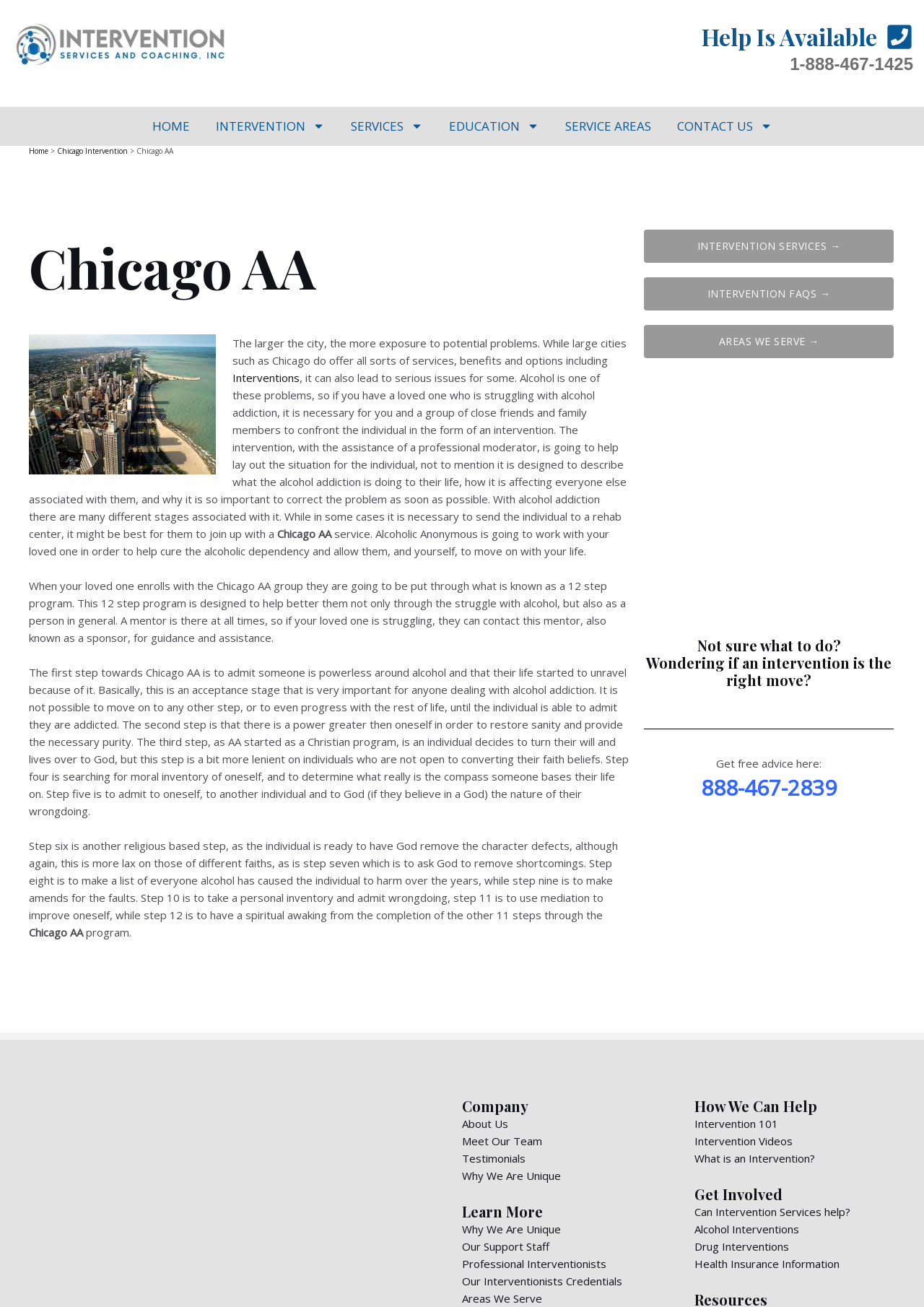What is the phone number on the top right?
Refer to the image and provide a one-word or short phrase answer.

1-888-467-1425